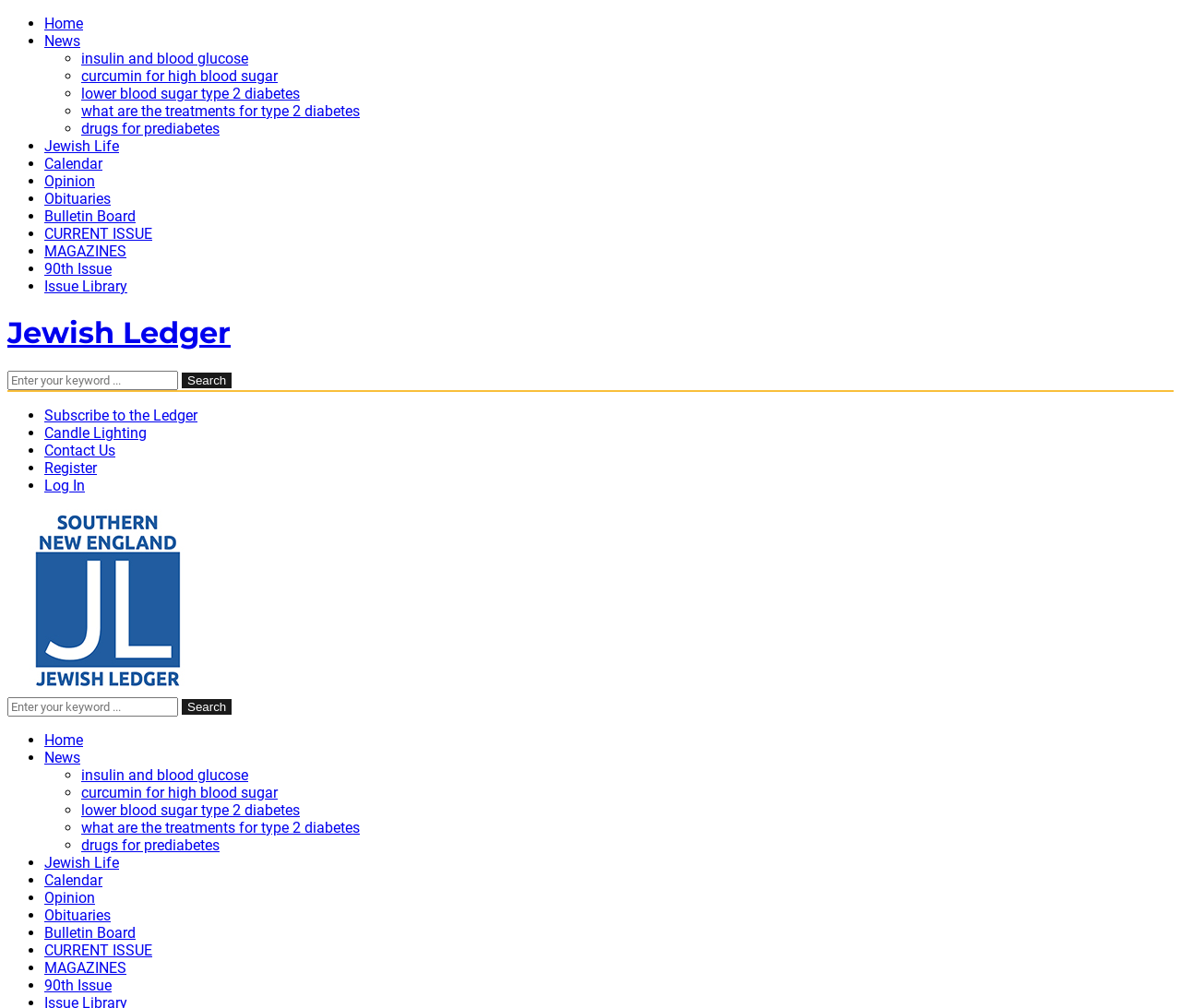Generate a thorough explanation of the webpage's elements.

The webpage is titled "Risperdal High Blood Sugar - Jewish Ledger" and appears to be a news website or online publication. At the top, there is a horizontal navigation menu with links to various sections, including "Home", "News", "Jewish Life", "Calendar", "Opinion", "Obituaries", "Bulletin Board", "CURRENT ISSUE", "MAGAZINES", and "90th Issue". 

Below the navigation menu, there is a prominent heading "Jewish Ledger" with a link to the same title. Underneath, there is a search bar with a text box and a "Search" button. 

On the left side of the page, there is a vertical list of links related to health topics, including "insulin and blood glucose", "curcumin for high blood sugar", "lower blood sugar type 2 diabetes", "what are the treatments for type 2 diabetes", and "drugs for prediabetes". 

Further down the page, there is another section with links to various topics, including "Subscribe to the Ledger", "Candle Lighting", "Contact Us", "Register", and "Log In". 

The page also has a duplicate section of the navigation menu and the health-related links at the bottom.